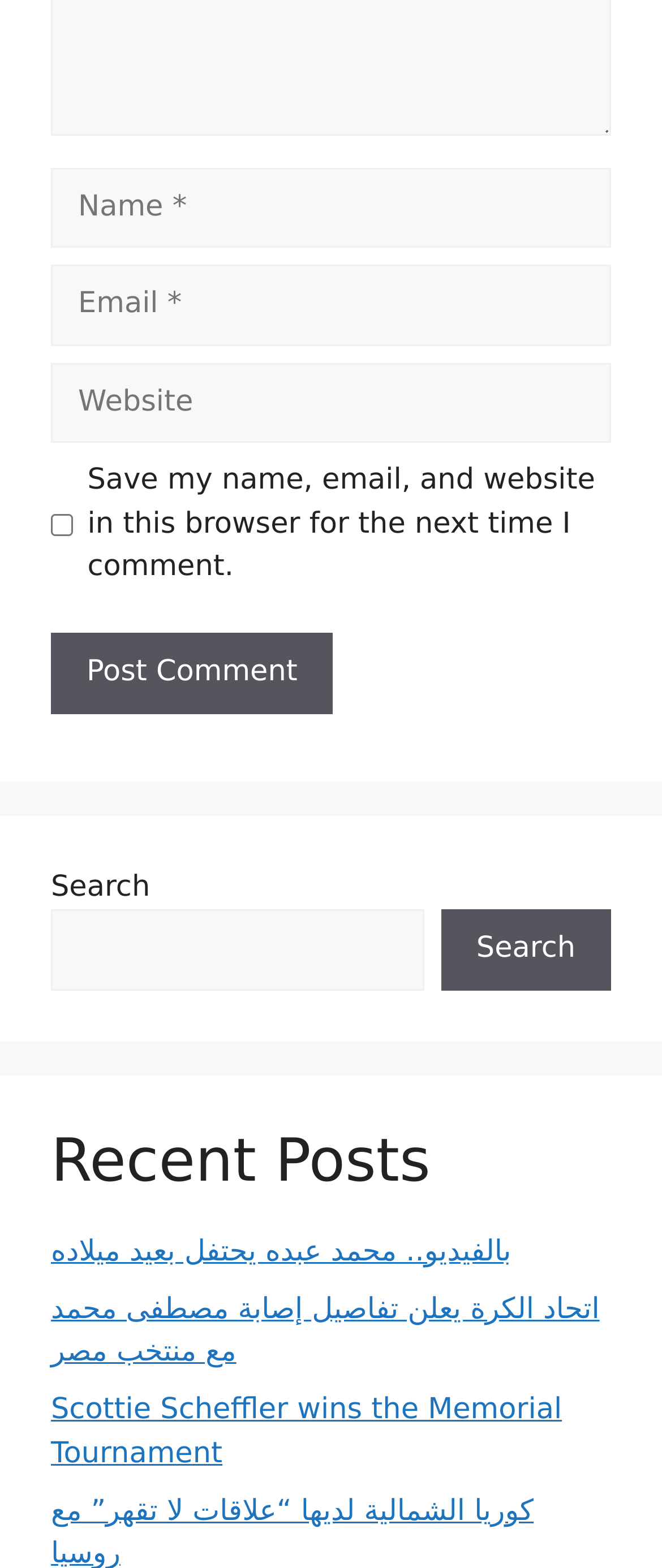Please locate the bounding box coordinates of the element's region that needs to be clicked to follow the instruction: "Check the box to save your information". The bounding box coordinates should be provided as four float numbers between 0 and 1, i.e., [left, top, right, bottom].

[0.077, 0.328, 0.11, 0.342]